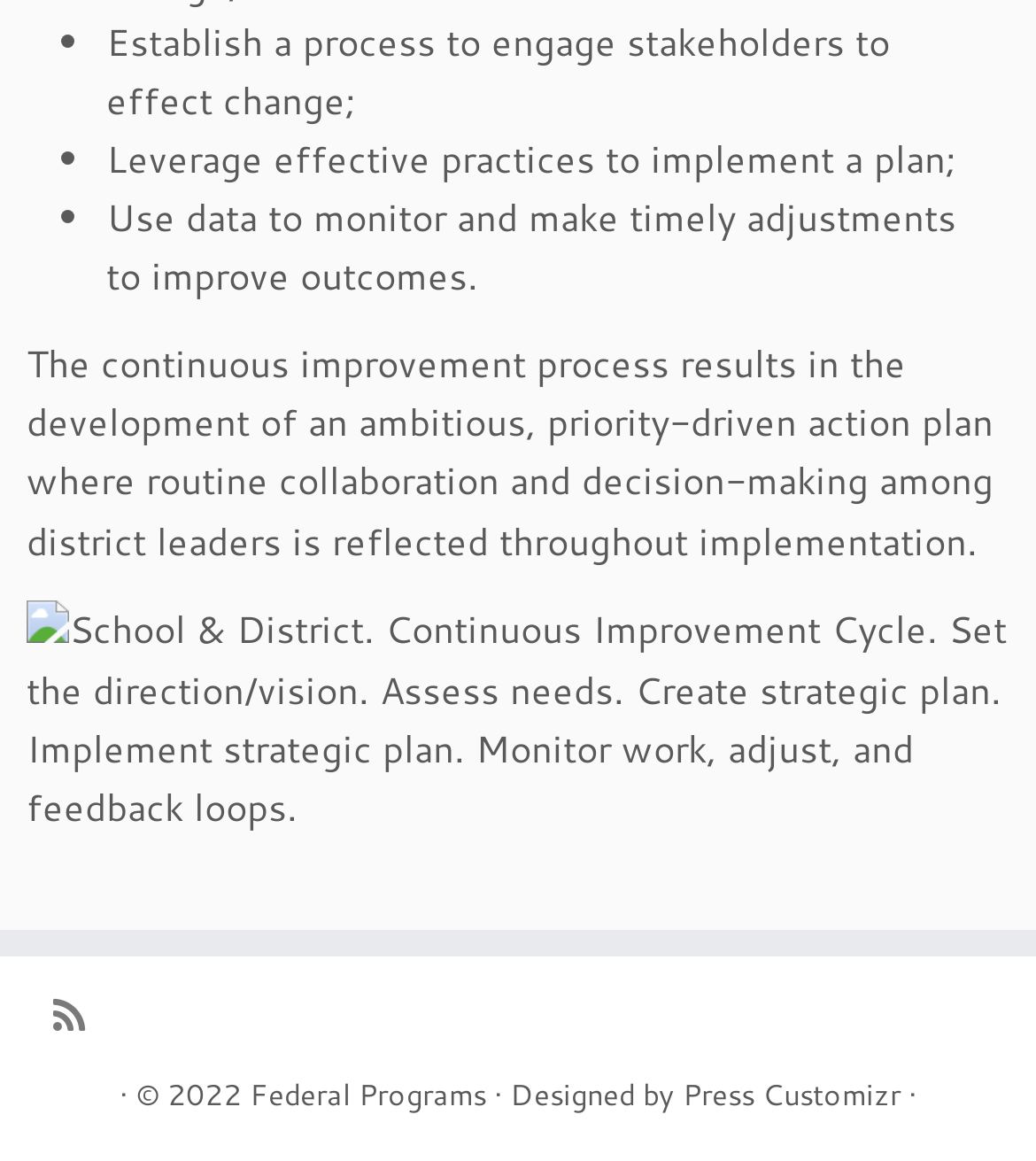How many steps are involved in the continuous improvement process?
Provide an in-depth and detailed explanation in response to the question.

The image with the caption 'School & District. Continuous Improvement Cycle' shows five steps involved in the continuous improvement process: 'Set the direction/vision', 'Assess needs', 'Create strategic plan', 'Implement strategic plan', and 'Monitor work, adjust, and feedback loops'.